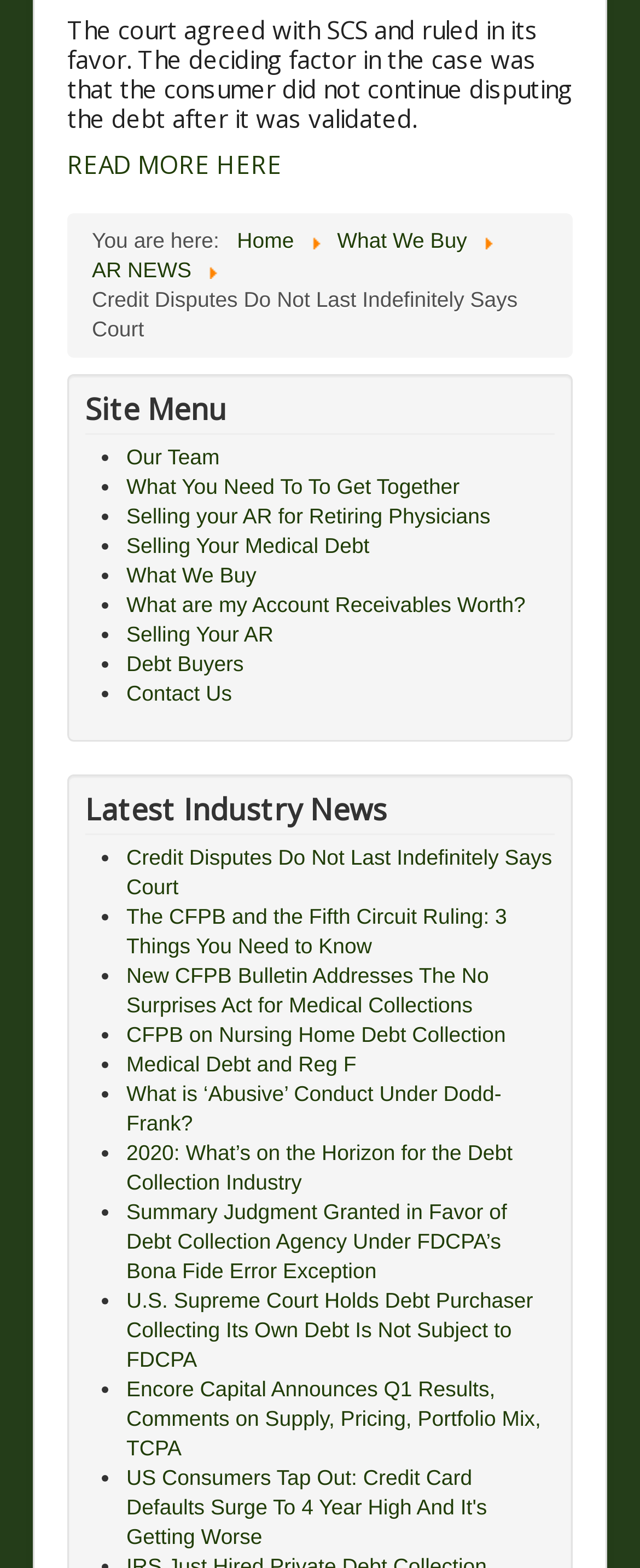Please determine the bounding box coordinates of the element's region to click in order to carry out the following instruction: "Learn about selling your AR for retiring physicians". The coordinates should be four float numbers between 0 and 1, i.e., [left, top, right, bottom].

[0.197, 0.321, 0.766, 0.337]